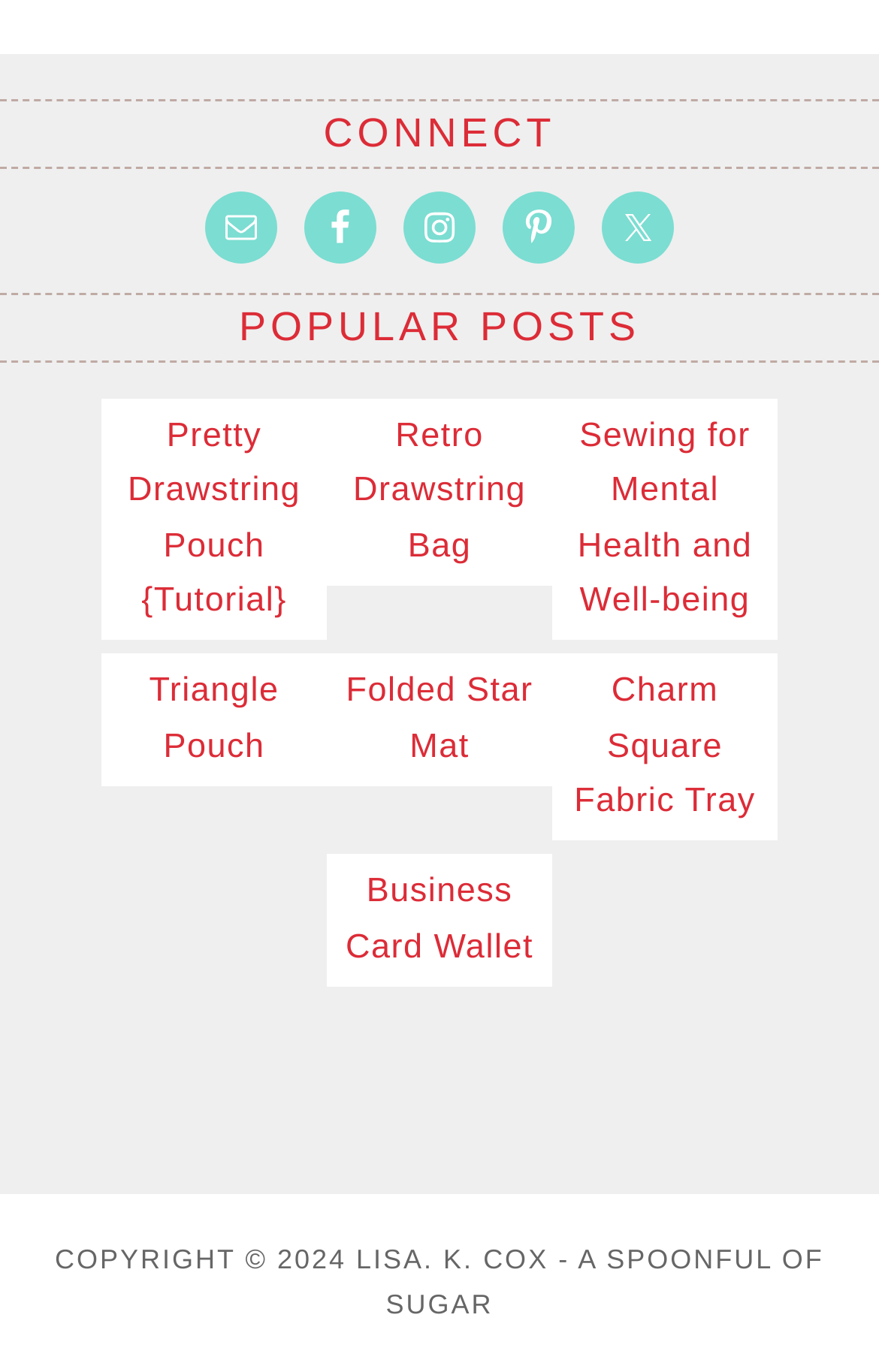Find the bounding box coordinates corresponding to the UI element with the description: "Triangle Pouch". The coordinates should be formatted as [left, top, right, bottom], with values as floats between 0 and 1.

[0.128, 0.485, 0.359, 0.565]